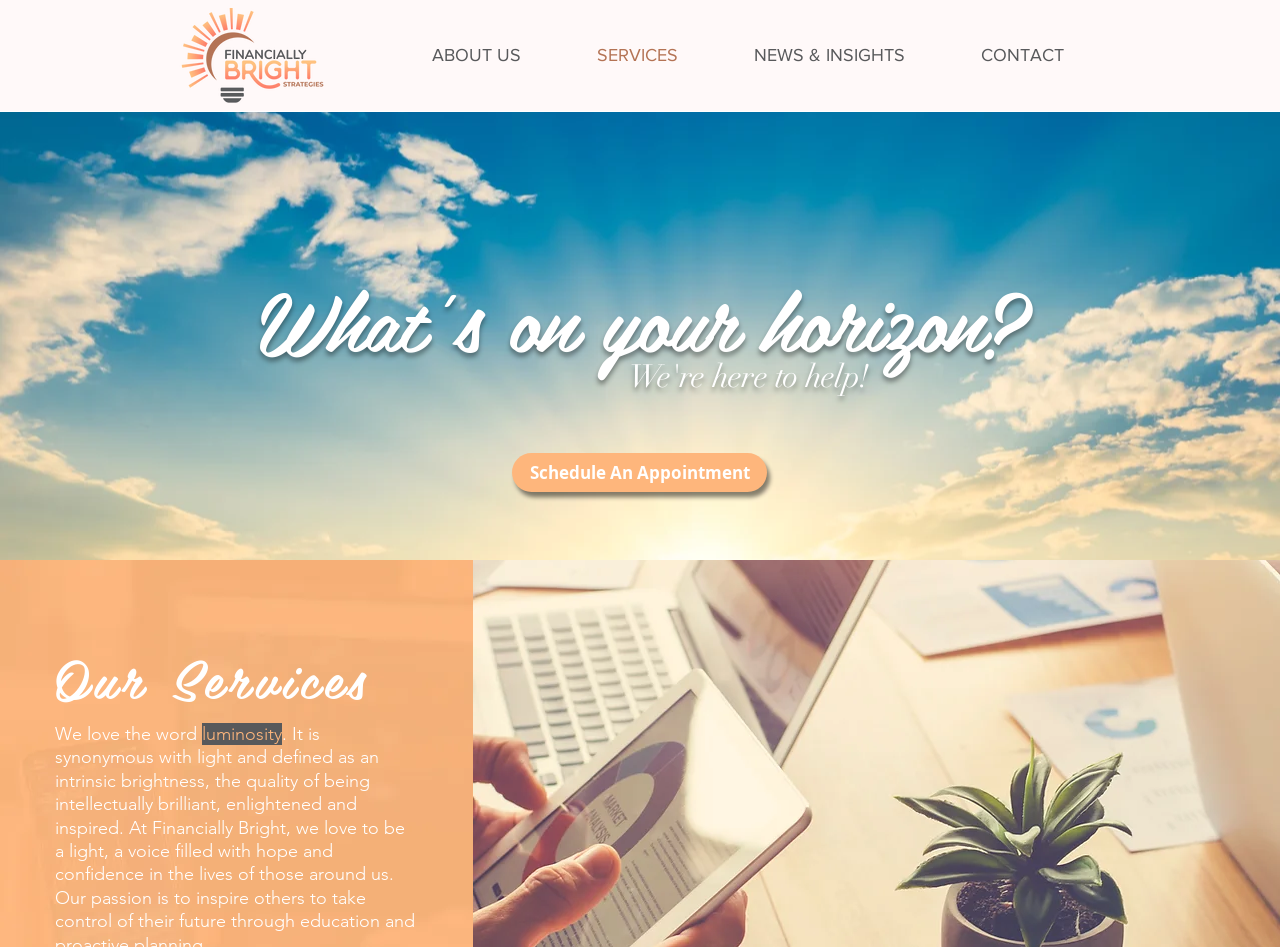Extract the bounding box coordinates of the UI element described by: "ABOUT US". The coordinates should include four float numbers ranging from 0 to 1, e.g., [left, top, right, bottom].

[0.308, 0.032, 0.437, 0.084]